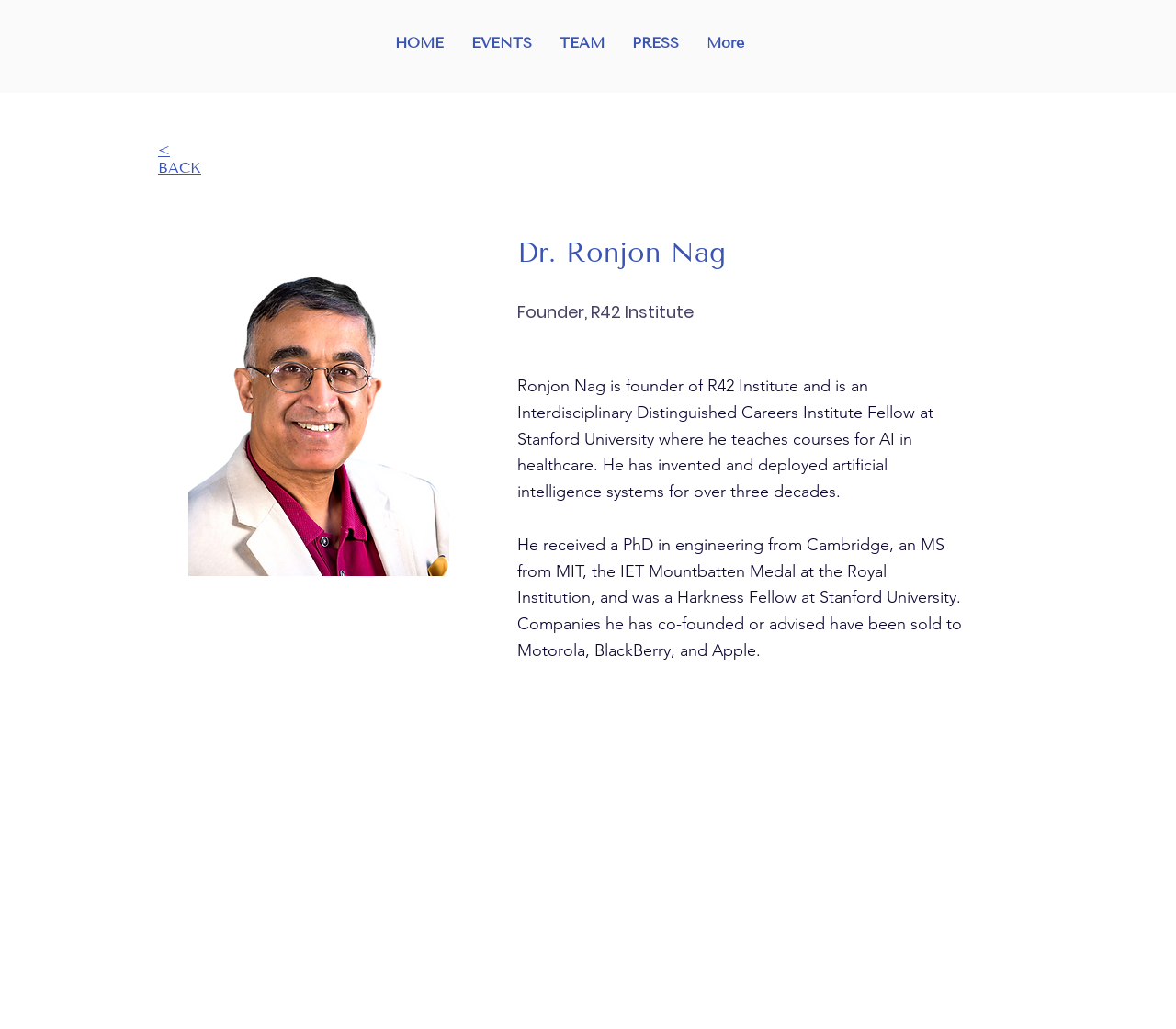What is the name of the university where Dr. Ronjon Nag teaches courses?
Please provide a single word or phrase answer based on the image.

Stanford University